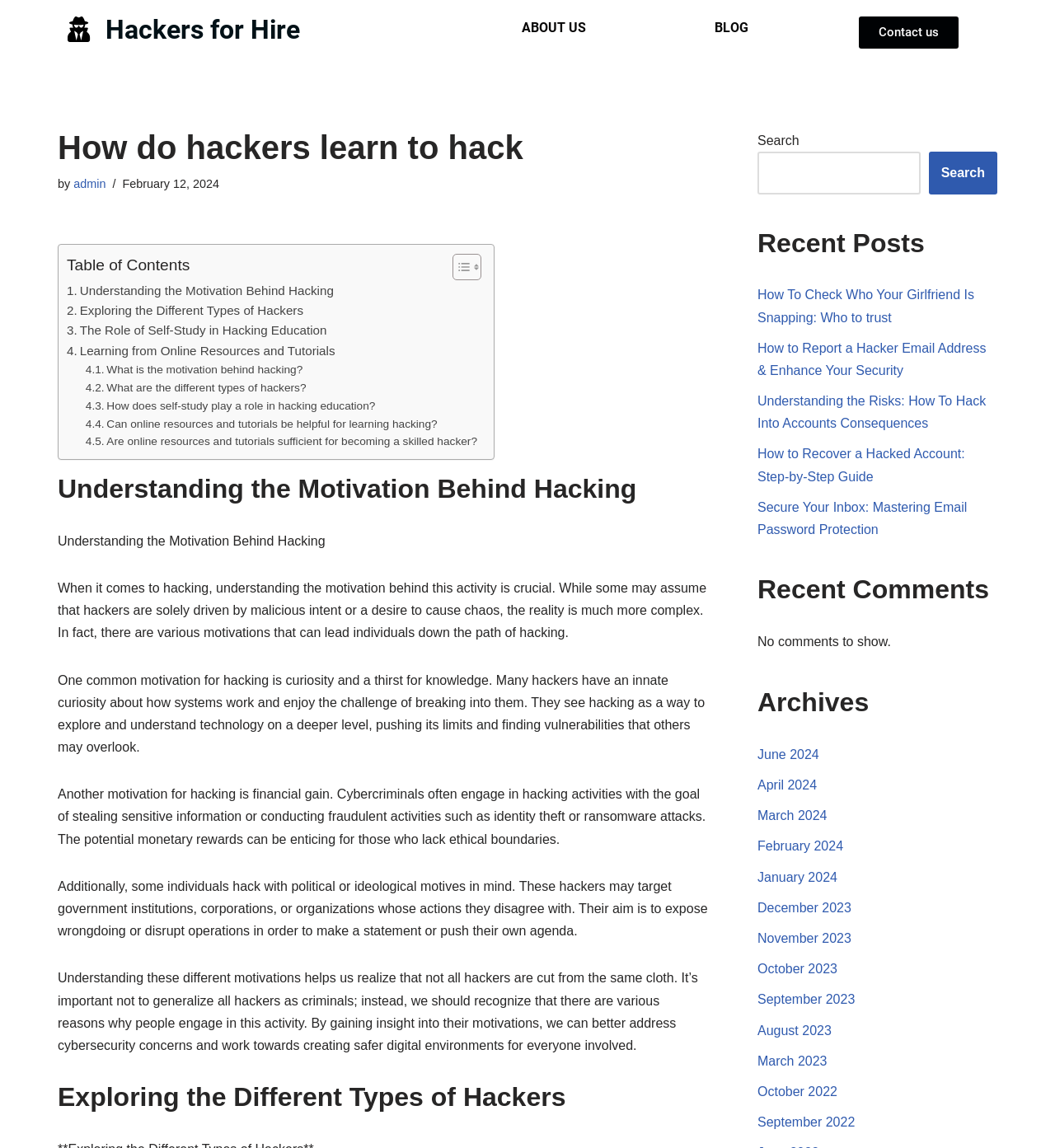Give a detailed overview of the webpage's appearance and contents.

The webpage is about hackers and hacking, with a focus on understanding the motivations behind hacking and exploring the different types of hackers. At the top, there is a navigation menu with links to "ABOUT US", "BLOG", and "Contact us". Below this, there is a heading that reads "How do hackers learn to hack" followed by a subheading with the author's name and a timestamp.

The main content of the page is divided into sections, each with a heading and a series of links or paragraphs. The first section is about understanding the motivation behind hacking, with paragraphs explaining different motivations such as curiosity, financial gain, and political or ideological motives. 

To the right of this section, there is a table of contents with links to different sections of the article, including "Understanding the Motivation Behind Hacking", "Exploring the Different Types of Hackers", and others. Below this, there are links to related articles, such as "What is the motivation behind hacking?" and "Can online resources and tutorials be helpful for learning hacking?".

Further down the page, there is a section about exploring the different types of hackers, followed by a search bar and a section of recent posts with links to other articles on the site. There are also sections for recent comments and archives, with links to articles from different months.

Throughout the page, there are various UI elements, including headings, links, images, and a table of contents. The layout is organized and easy to navigate, with clear headings and concise text.